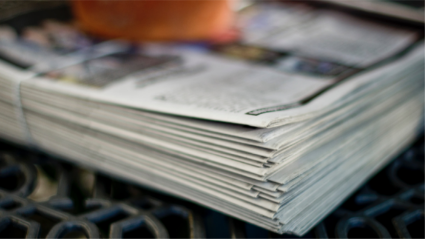Illustrate the image with a detailed and descriptive caption.

A close-up view of a neatly stacked pile of newspapers, resting on a patterned surface. The image captures the texture and layers of the newspapers, showcasing the crisp edges and headlines that hint at various stories. The background features a slight blur, softly emphasizing the newspapers as the focal point. This stack symbolizes the ongoing relevance of print media and serves as a reminder of the wealth of information available even in the digital age. The visual evokes a sense of nostalgia for traditional journalism and the tangible experience of reading print news.